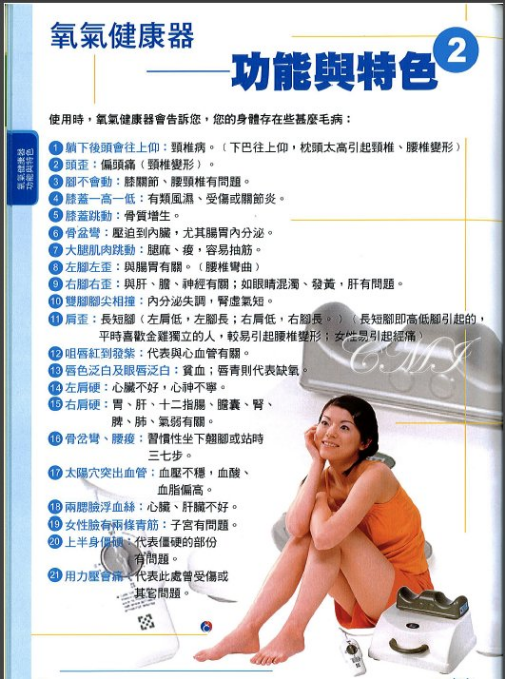Use the information in the screenshot to answer the question comprehensively: What is the aesthetic of the image?

The image features a clean and organized design, with a clear presentation of the device's capabilities and benefits, conveying a sense of professionalism and approachability, which is consistent with the theme of health maintenance and self-care.